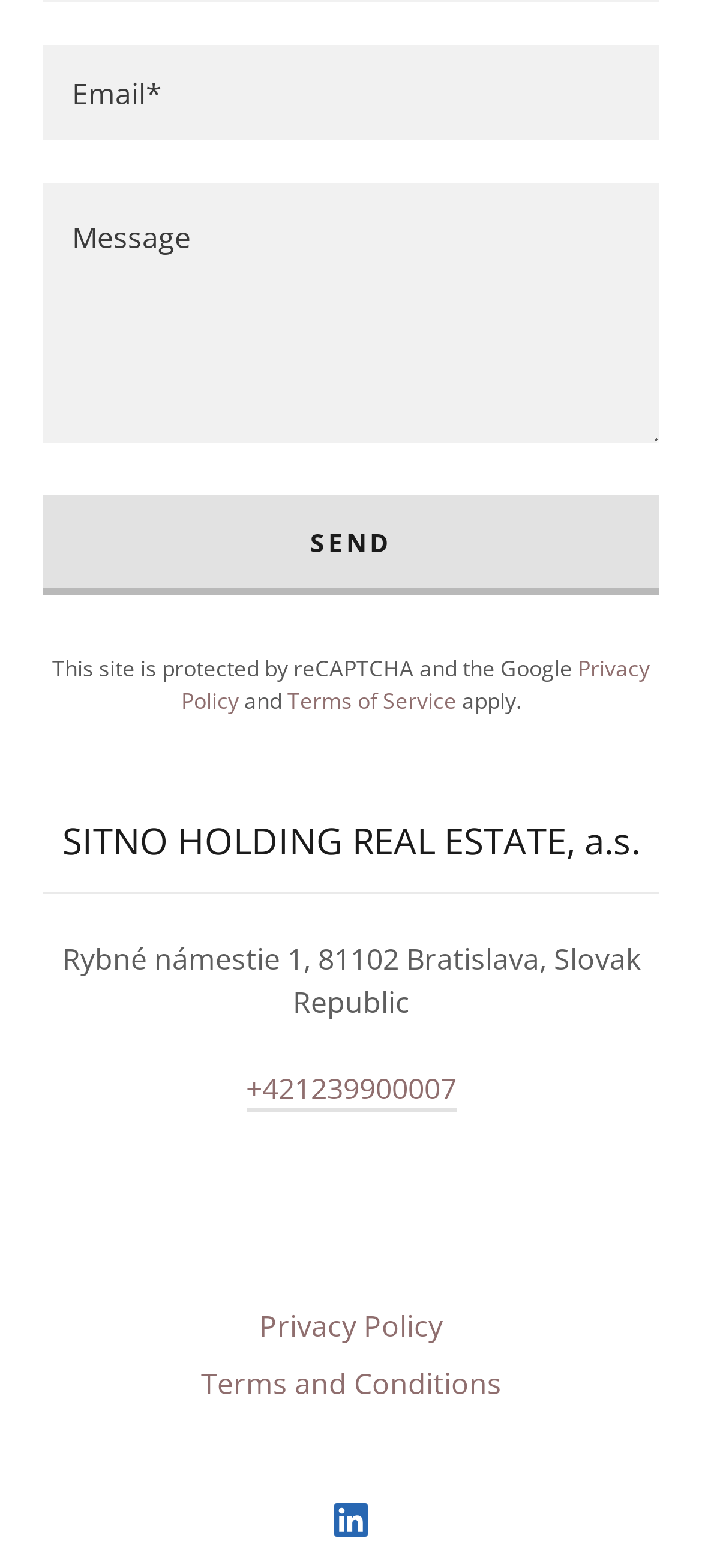Show the bounding box coordinates of the region that should be clicked to follow the instruction: "Call the phone number."

[0.35, 0.681, 0.65, 0.709]